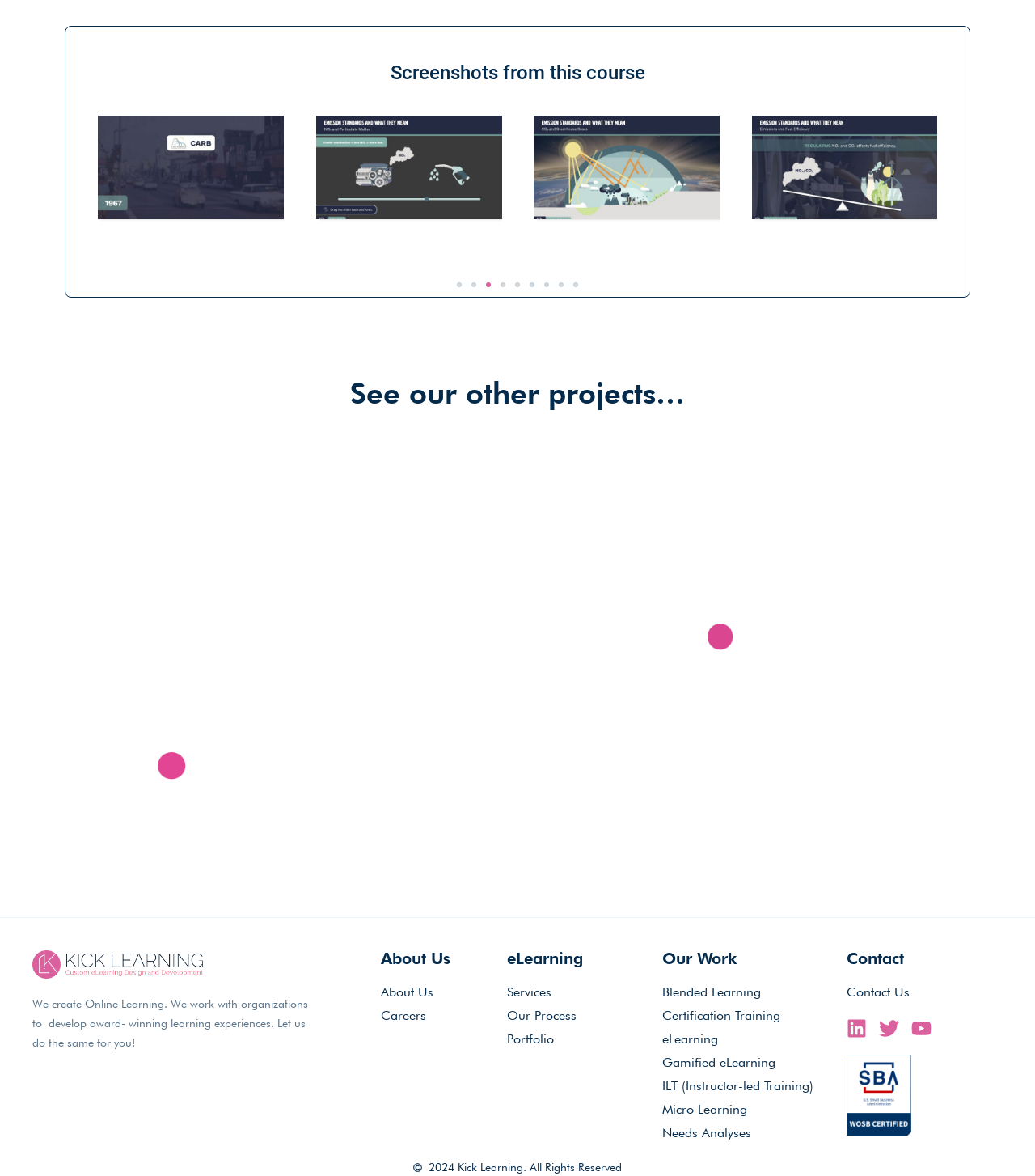Specify the bounding box coordinates for the region that must be clicked to perform the given instruction: "Contact us".

[0.818, 0.836, 0.969, 0.852]